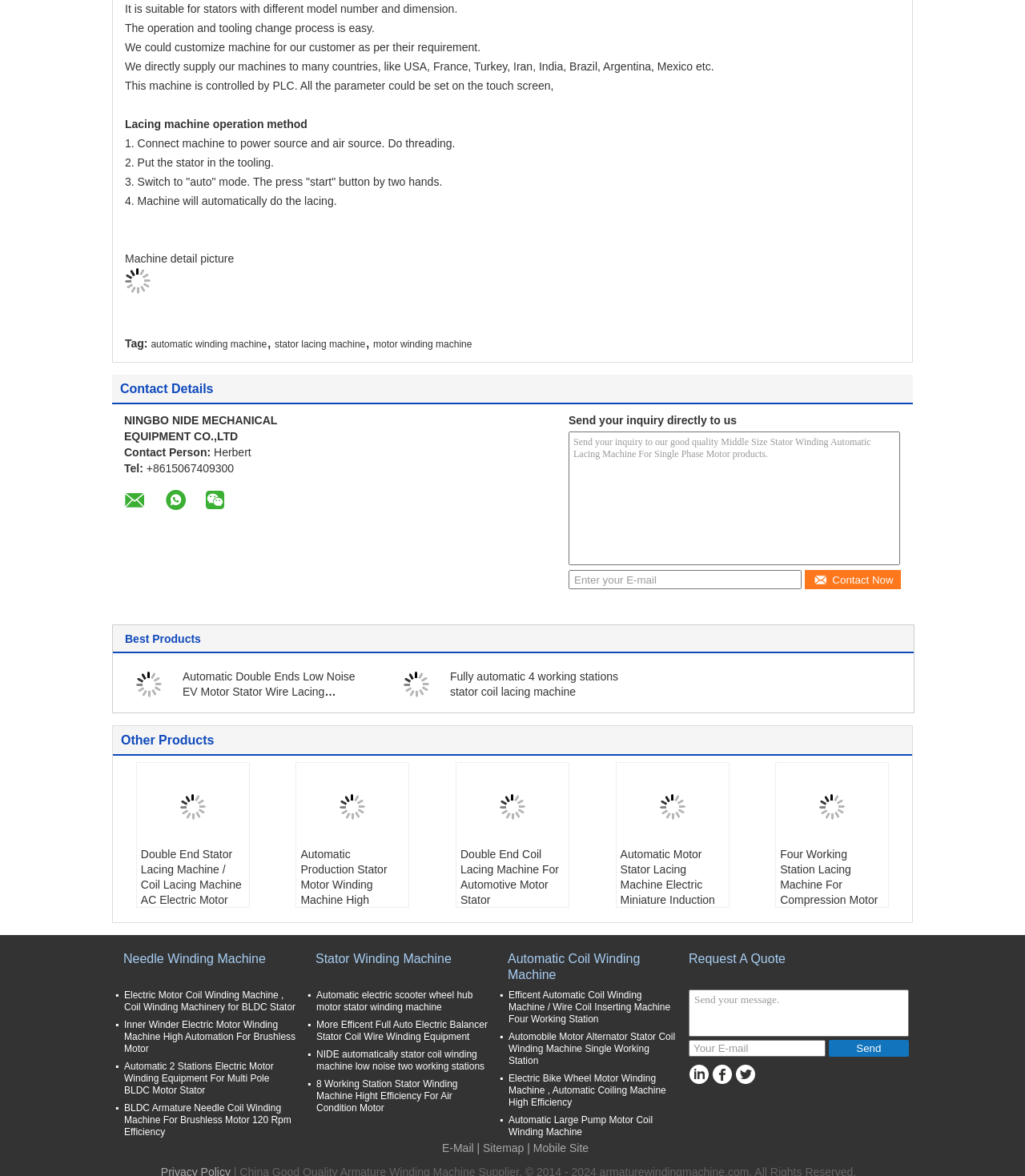Please specify the bounding box coordinates for the clickable region that will help you carry out the instruction: "Click the link to download sholawat habib syech".

None